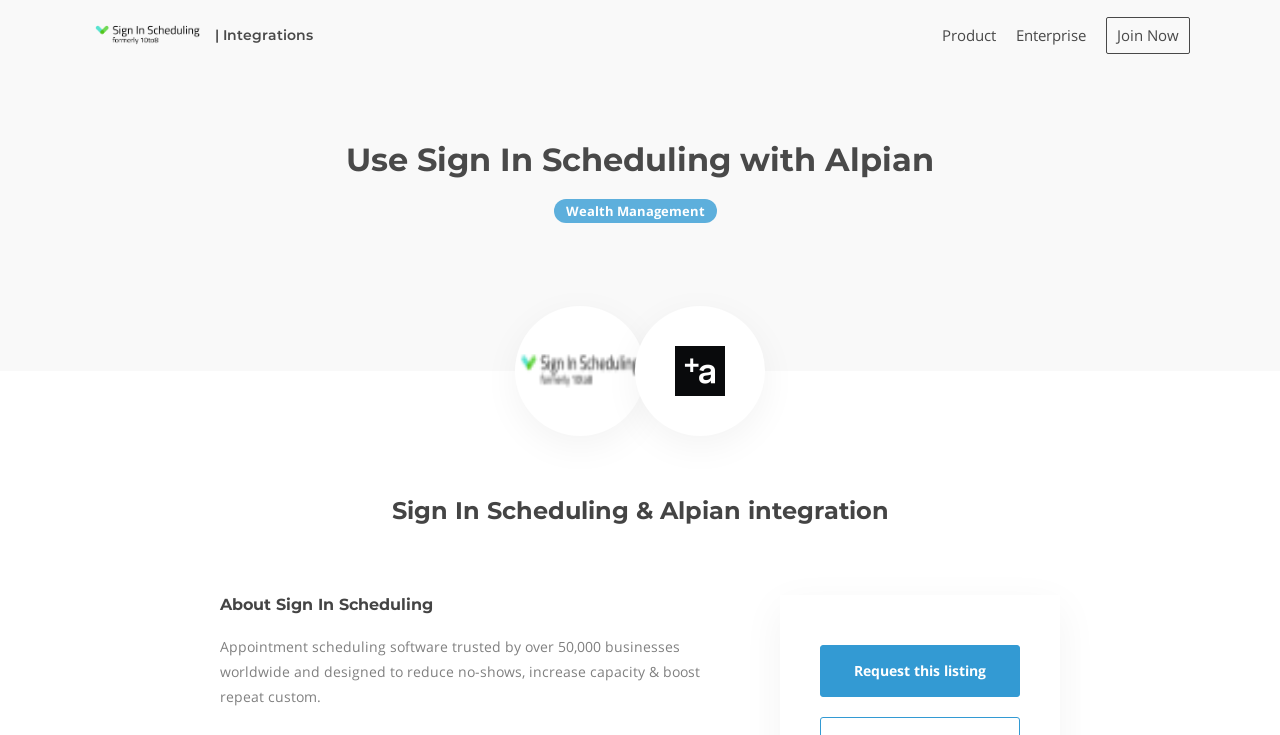What is the purpose of the appointment scheduling software?
Answer the question with a single word or phrase by looking at the picture.

Reduce no-shows, increase capacity & boost repeat custom